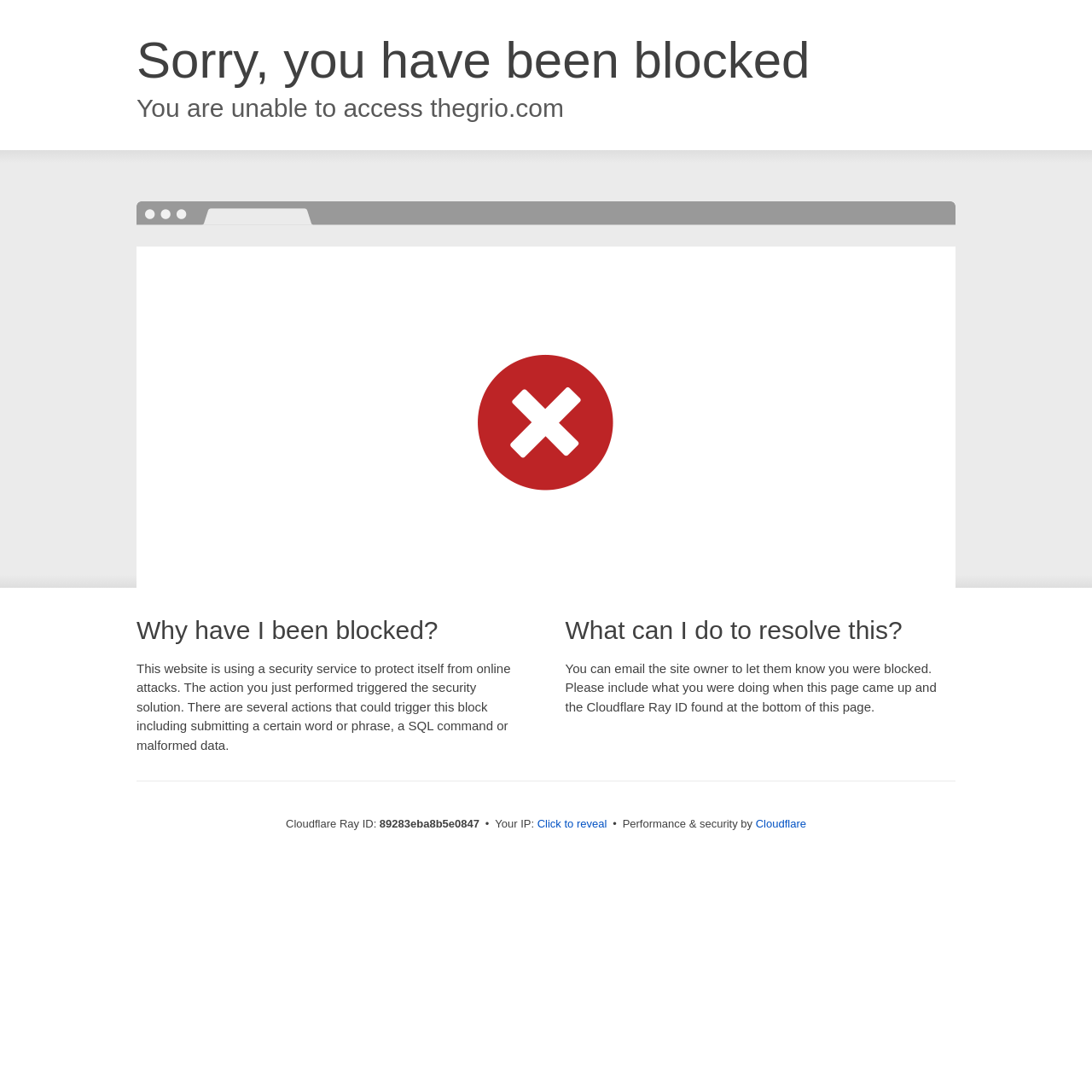How can the user resolve the block?
Please answer the question with a detailed response using the information from the screenshot.

According to the webpage, the user can email the site owner to let them know they were blocked, as stated in the StaticText element with the text 'You can email the site owner to let them know you were blocked. Please include what you were doing when this page came up and the Cloudflare Ray ID found at the bottom of this page.'